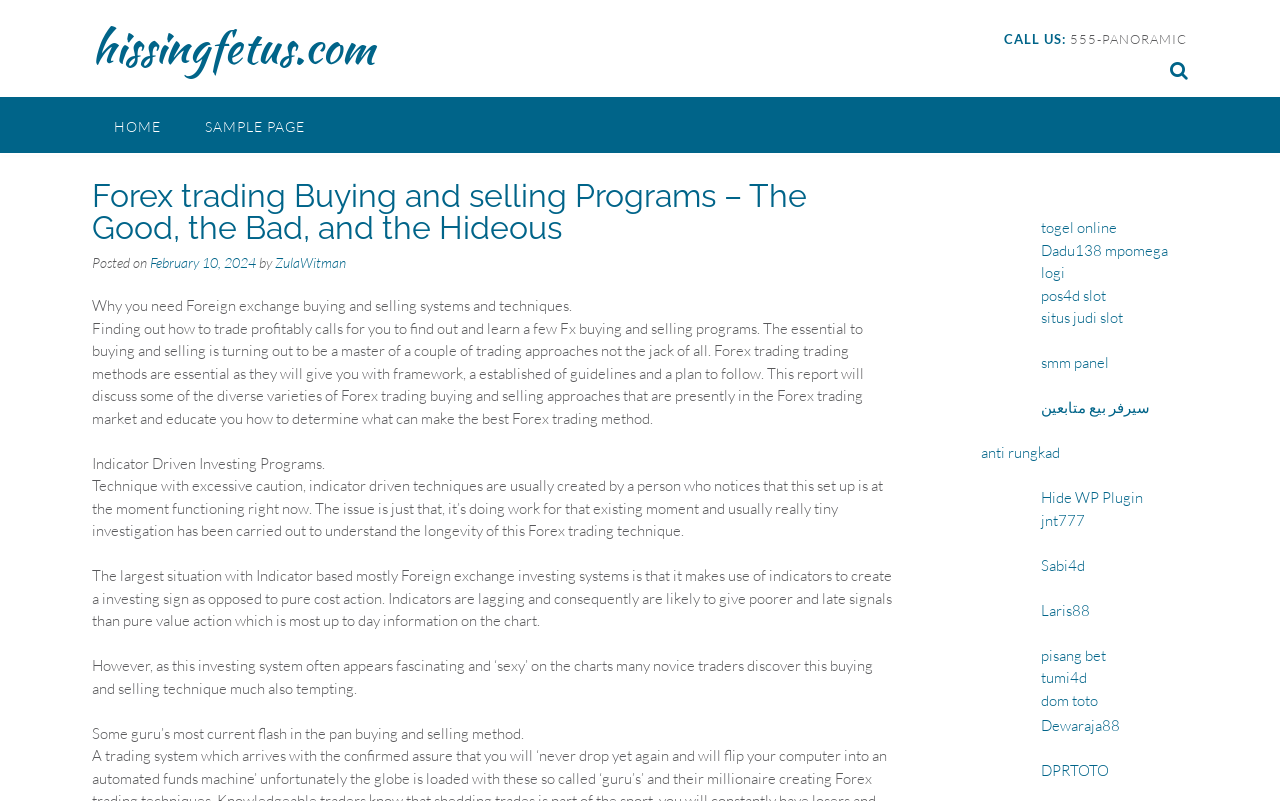Write a detailed summary of the webpage.

This webpage is about Forex trading buying and selling programs, with a focus on the good, the bad, and the hideous aspects. At the top left corner, there is a link to skip to the content. Next to it, there is a link to the website's homepage, "hissingfetus.com". On the top right corner, there is a phone number "555-PANORAMIC" with a label "CALL US:". 

Below the top section, there is a main header that reads "Forex trading Buying and selling Programs – The Good, the Bad, and the Hideous". Underneath the header, there is a paragraph of text that explains the importance of having a Forex trading system and technique. 

The webpage then discusses different types of Forex trading approaches, including indicator-driven investing programs. There are several paragraphs of text that explain the pros and cons of these approaches, including the limitations of using indicators and the importance of understanding the longevity of a trading technique.

On the right side of the webpage, there are several links to other websites, including "togel online", "Dadu138", and "mpomega logi", among others. These links are arranged vertically, starting from the middle of the webpage and going down to the bottom.